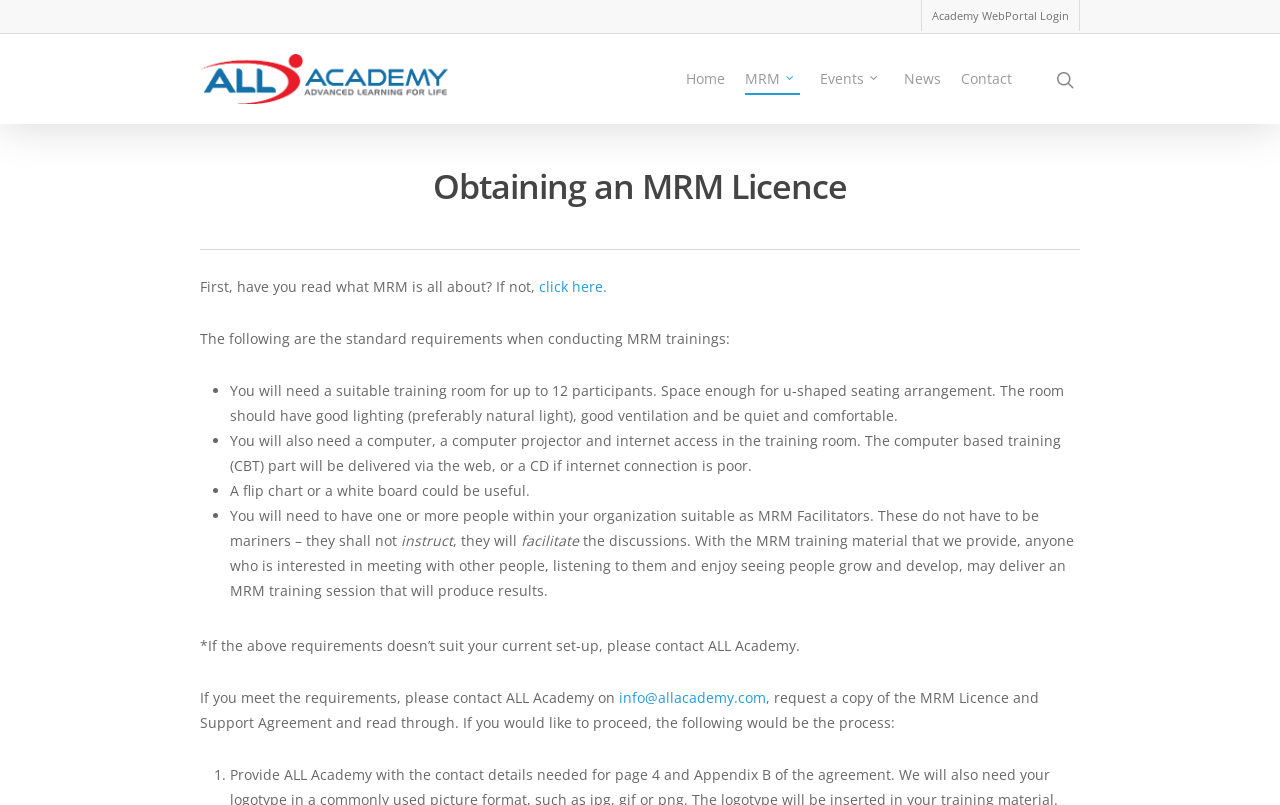How many participants can the training room accommodate?
Carefully analyze the image and provide a detailed answer to the question.

The webpage states that the training room should be suitable for up to 12 participants, which implies that the room should be able to accommodate a maximum of 12 people.